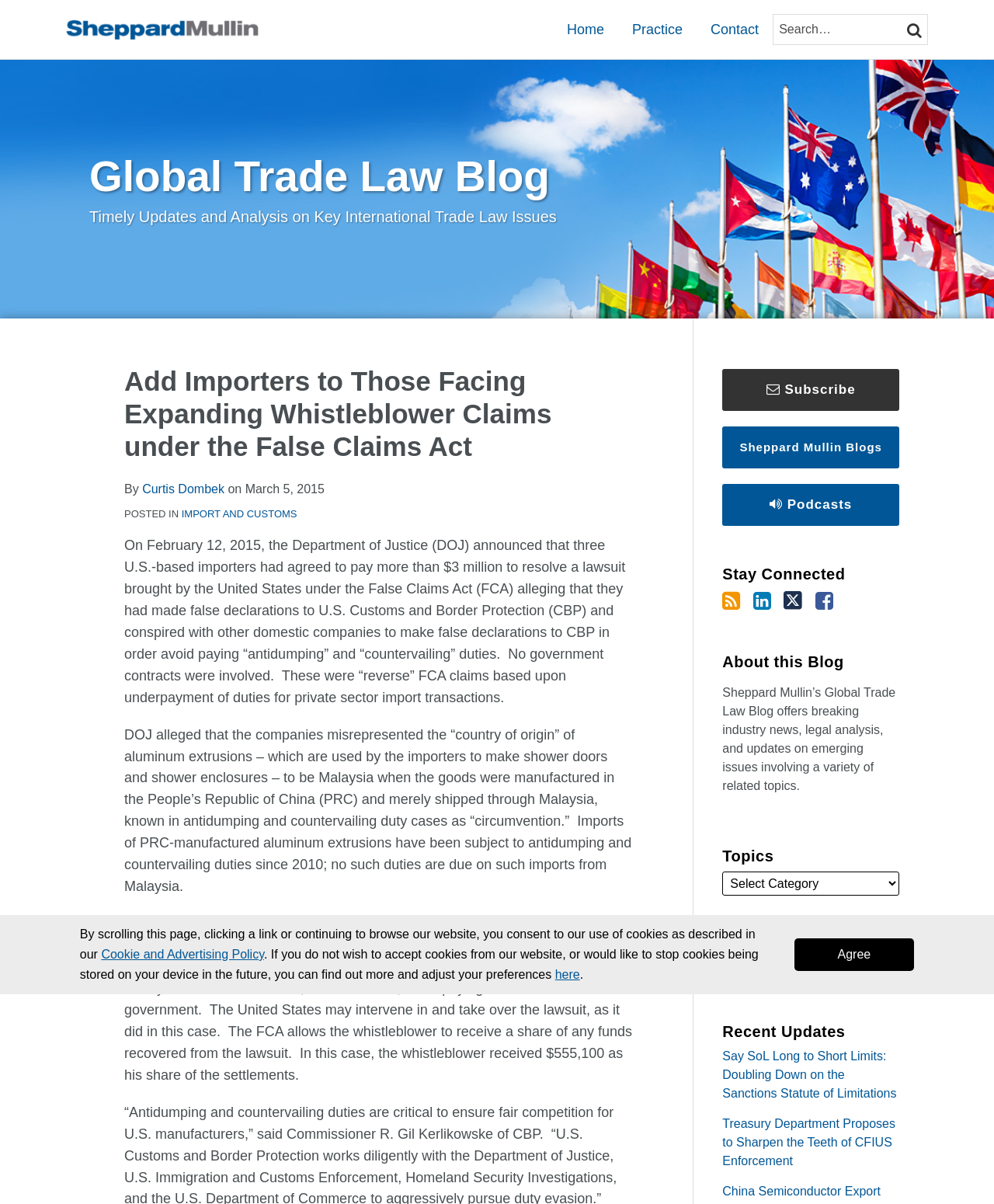Identify the bounding box for the given UI element using the description provided. Coordinates should be in the format (top-left x, top-left y, bottom-right x, bottom-right y) and must be between 0 and 1. Here is the description: Sheppard Mullin Blogs

[0.727, 0.354, 0.905, 0.389]